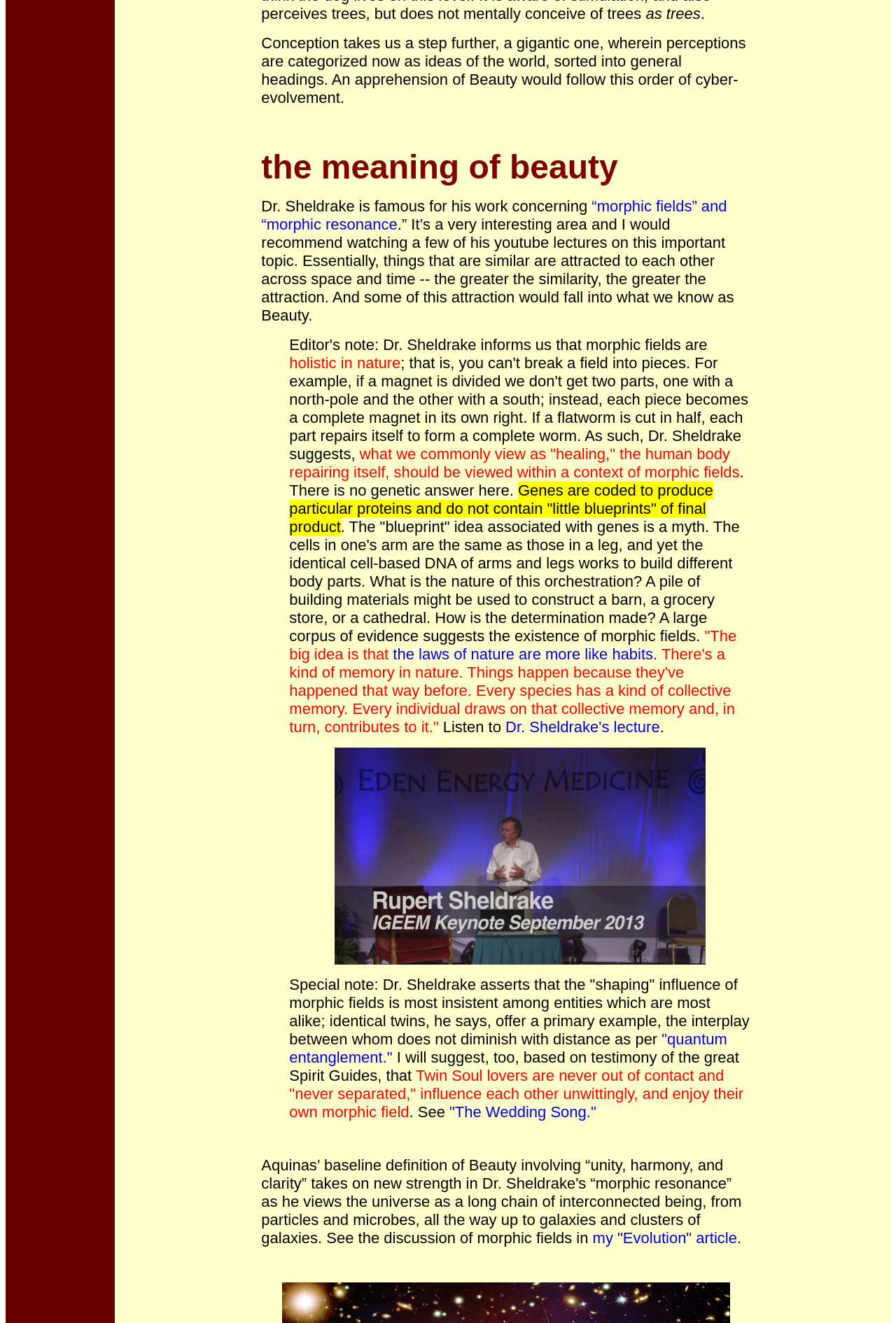Examine the screenshot and answer the question in as much detail as possible: What is the concept related to quantum entanglement?

The text mentions that Dr. Sheldrake's concept of morphic fields is related to quantum entanglement, which suggests that there is a connection between similar things that transcends space and time.